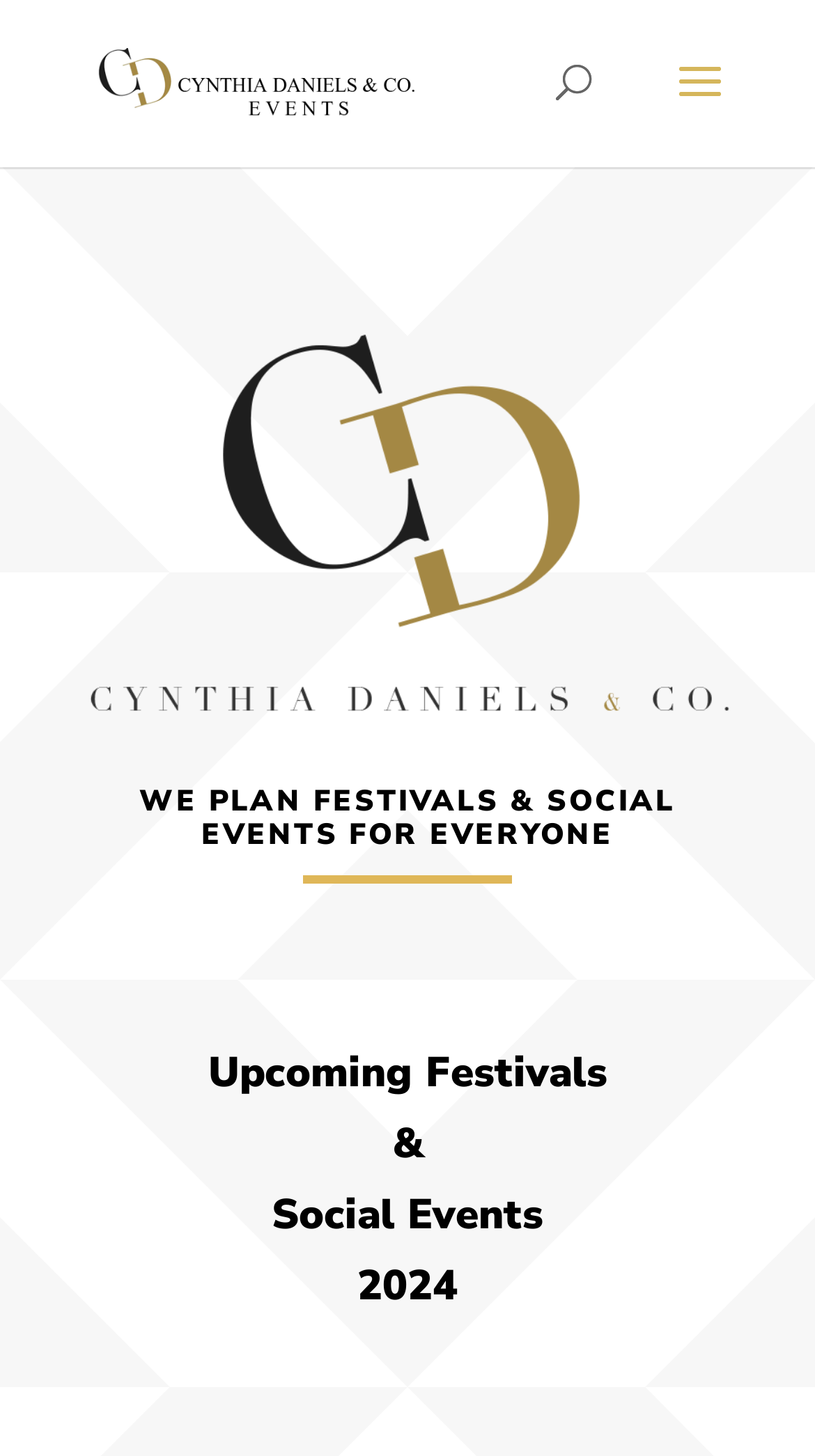What is the purpose of the search bar?
Refer to the image and offer an in-depth and detailed answer to the question.

The search bar is located at the top of the webpage, and it is likely used to search for festivals and social events planned by Cynthia Daniels & Co.